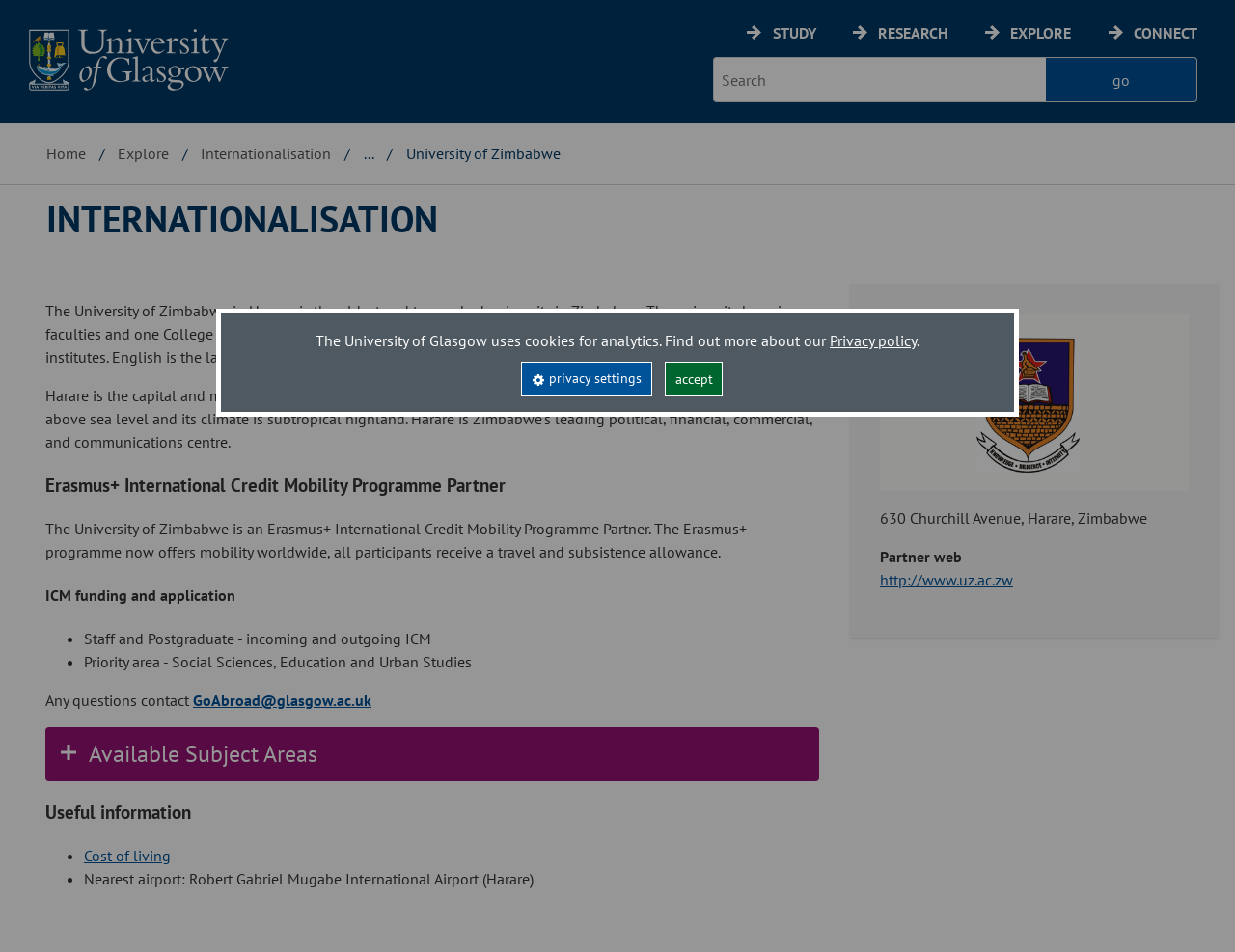Locate the bounding box coordinates of the element I should click to achieve the following instruction: "Search for something".

[0.578, 0.06, 0.847, 0.108]